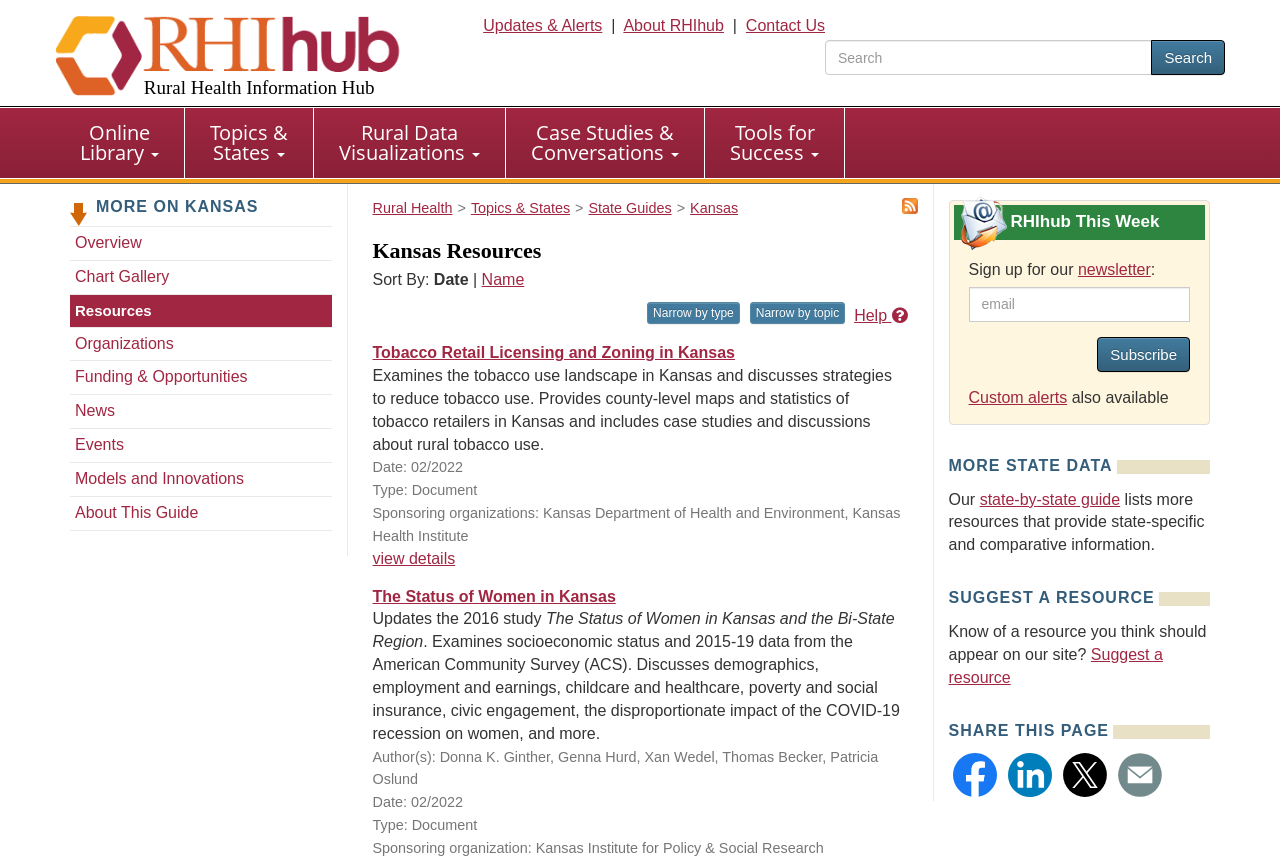Show me the bounding box coordinates of the clickable region to achieve the task as per the instruction: "Get help".

[0.667, 0.353, 0.709, 0.38]